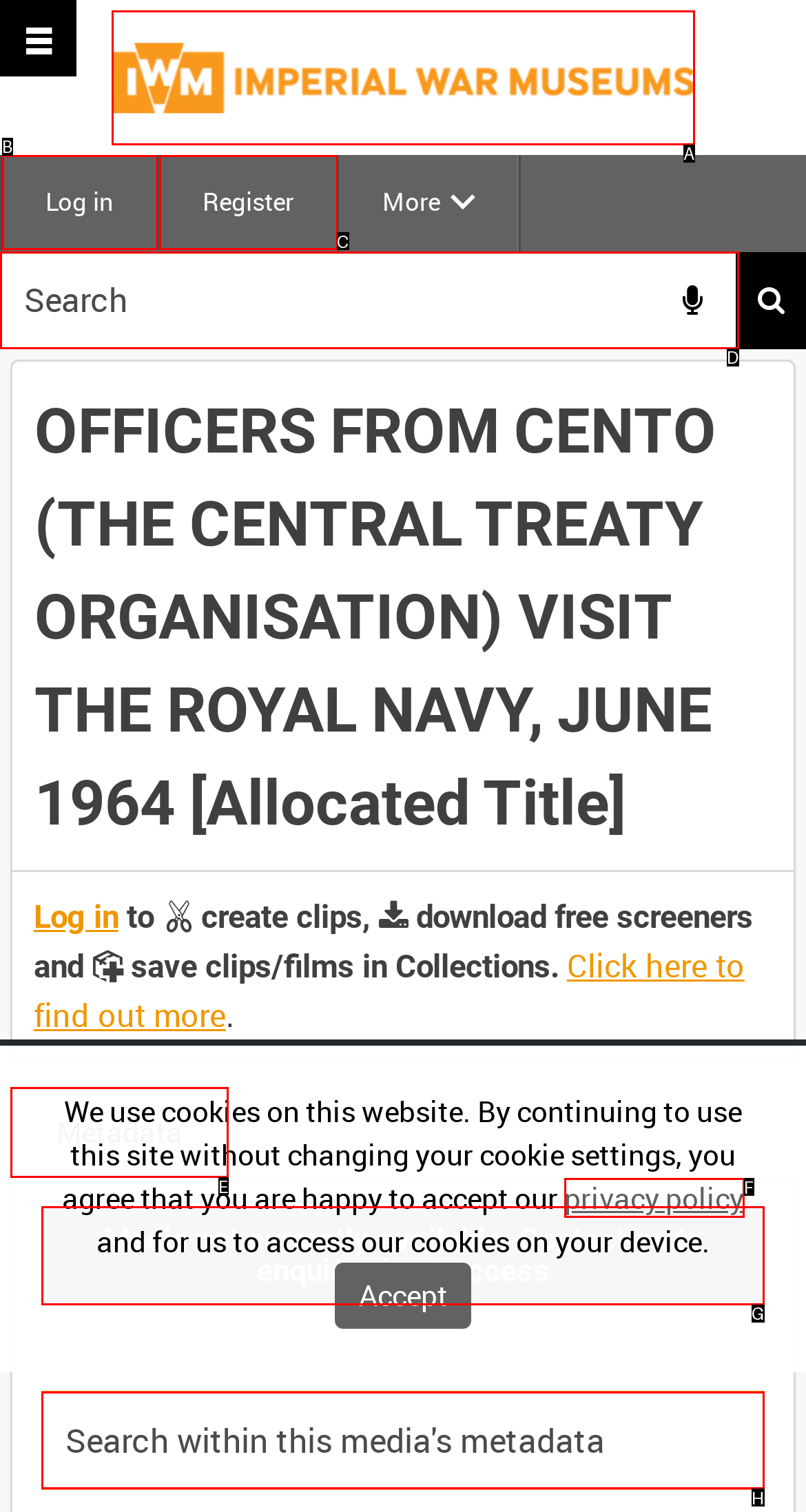Please indicate which option's letter corresponds to the task: View metadata by examining the highlighted elements in the screenshot.

E